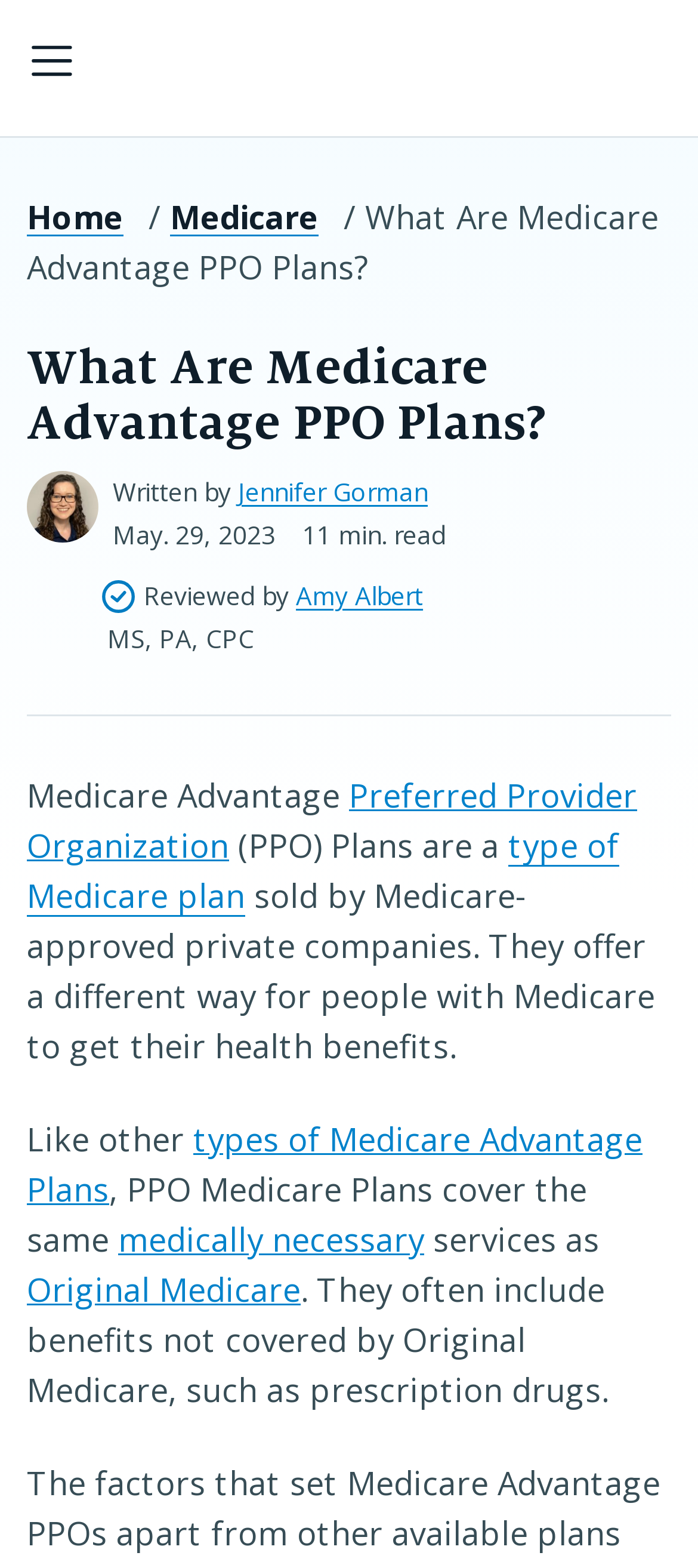Locate the heading on the webpage and return its text.

What Are Medicare Advantage PPO Plans?